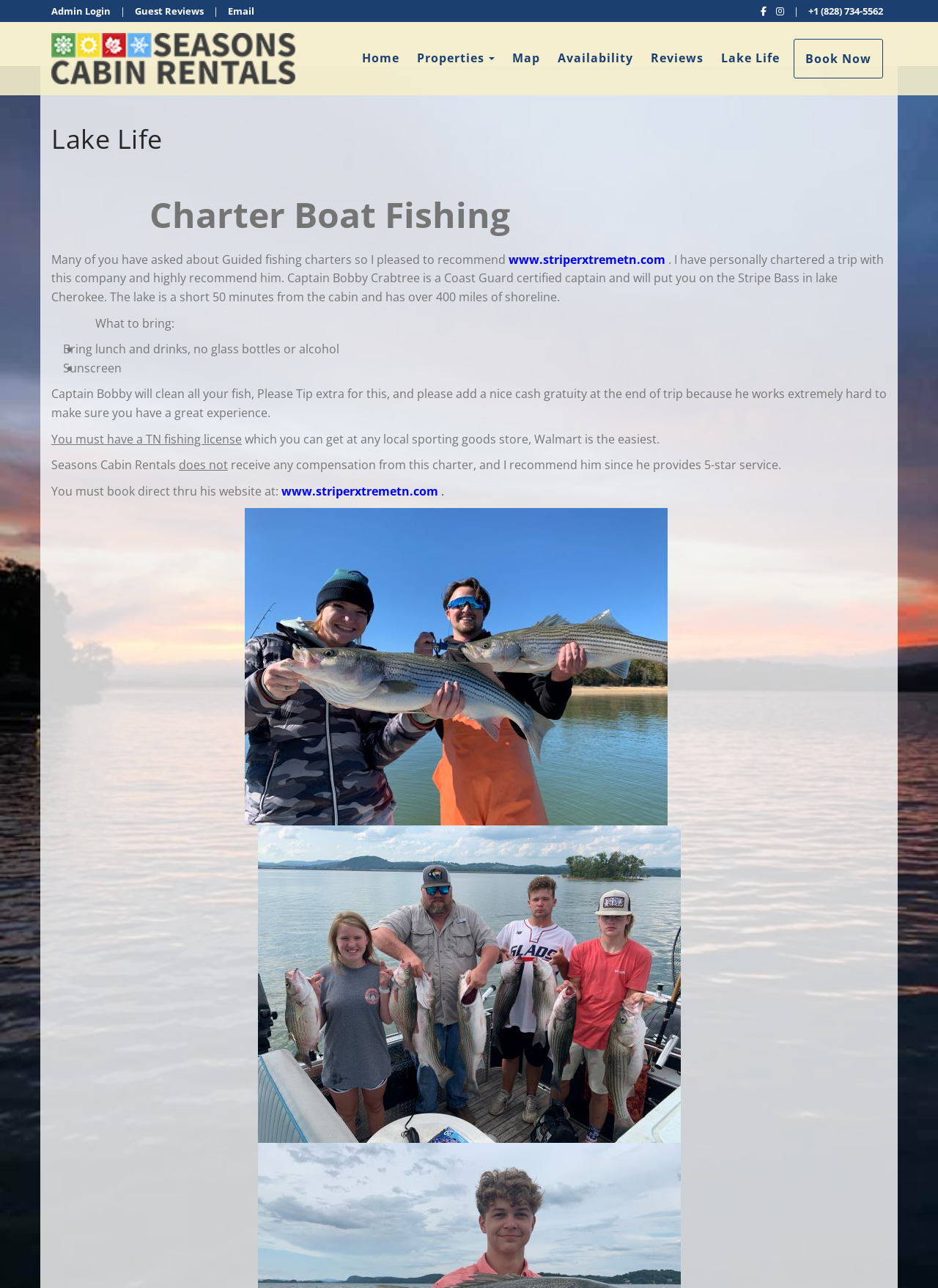Provide the bounding box coordinates of the area you need to click to execute the following instruction: "Visit Guest Reviews".

[0.144, 0.003, 0.217, 0.014]